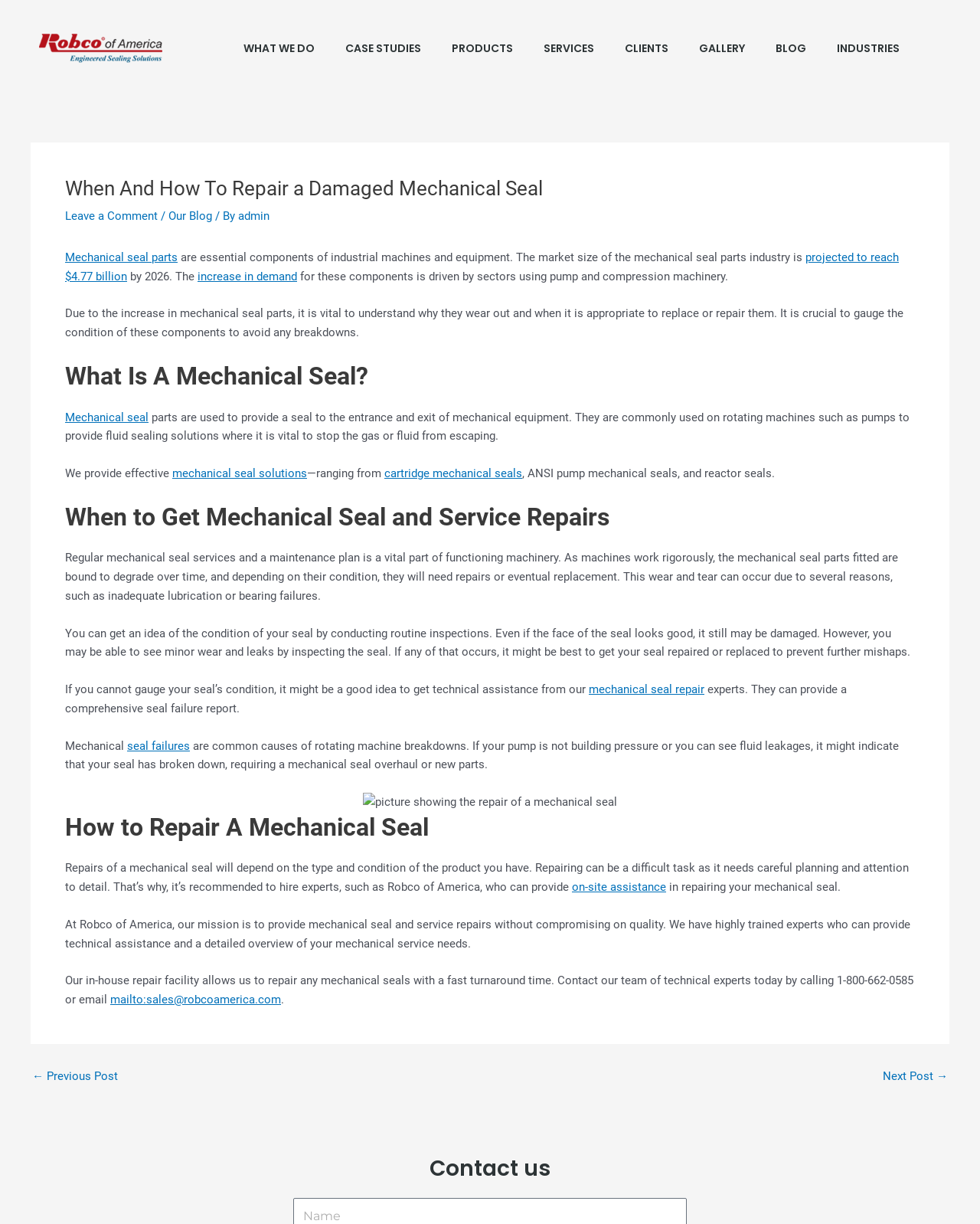Locate the bounding box coordinates of the segment that needs to be clicked to meet this instruction: "Click the 'admin' link".

[0.243, 0.171, 0.275, 0.182]